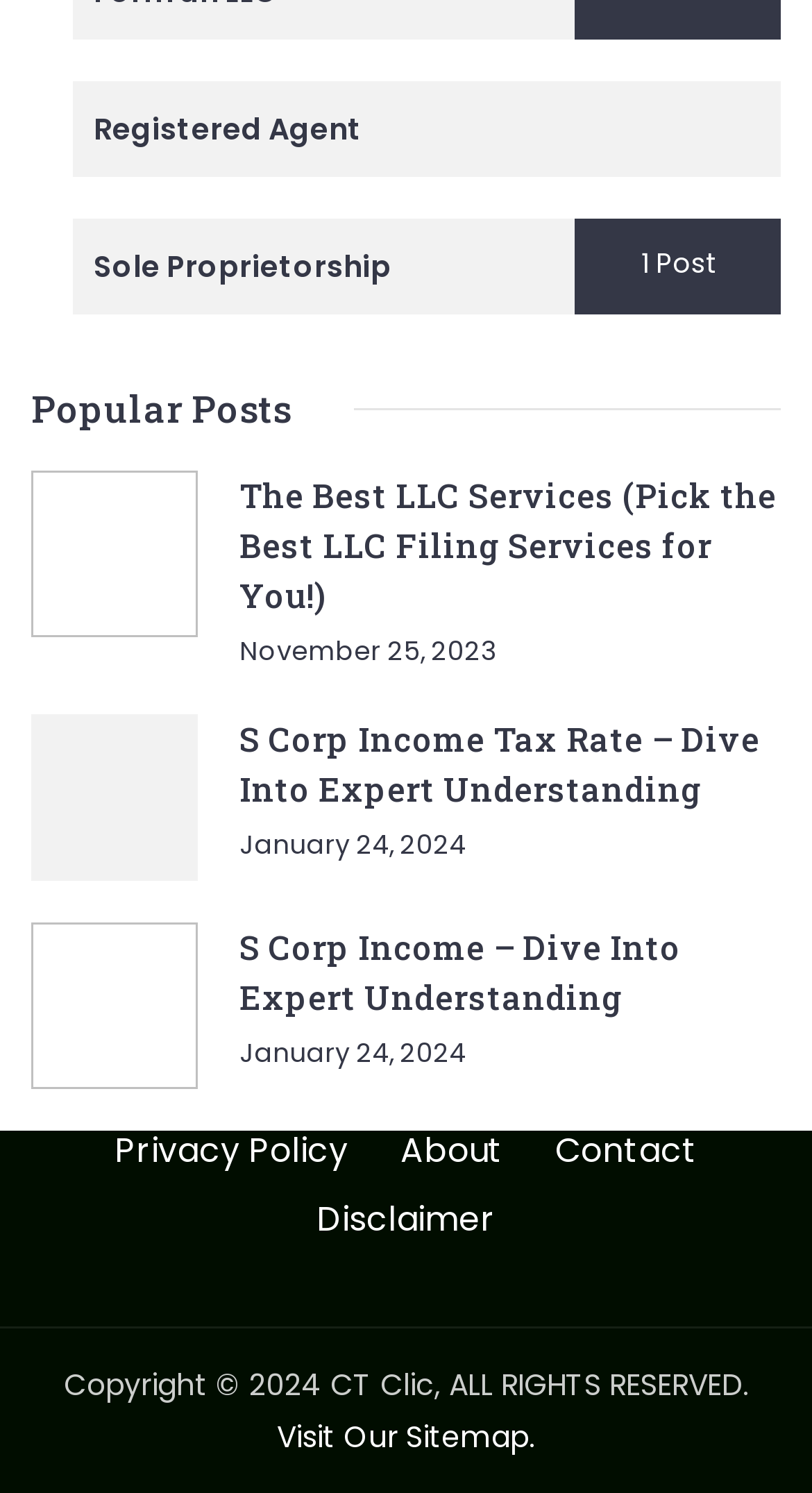From the image, can you give a detailed response to the question below:
What is the copyright year of the website?

The copyright year of the website is '2024' as indicated by the static text 'Copyright © 2024 CT Clic, ALL RIGHTS RESERVED.' at the bottom of the webpage.